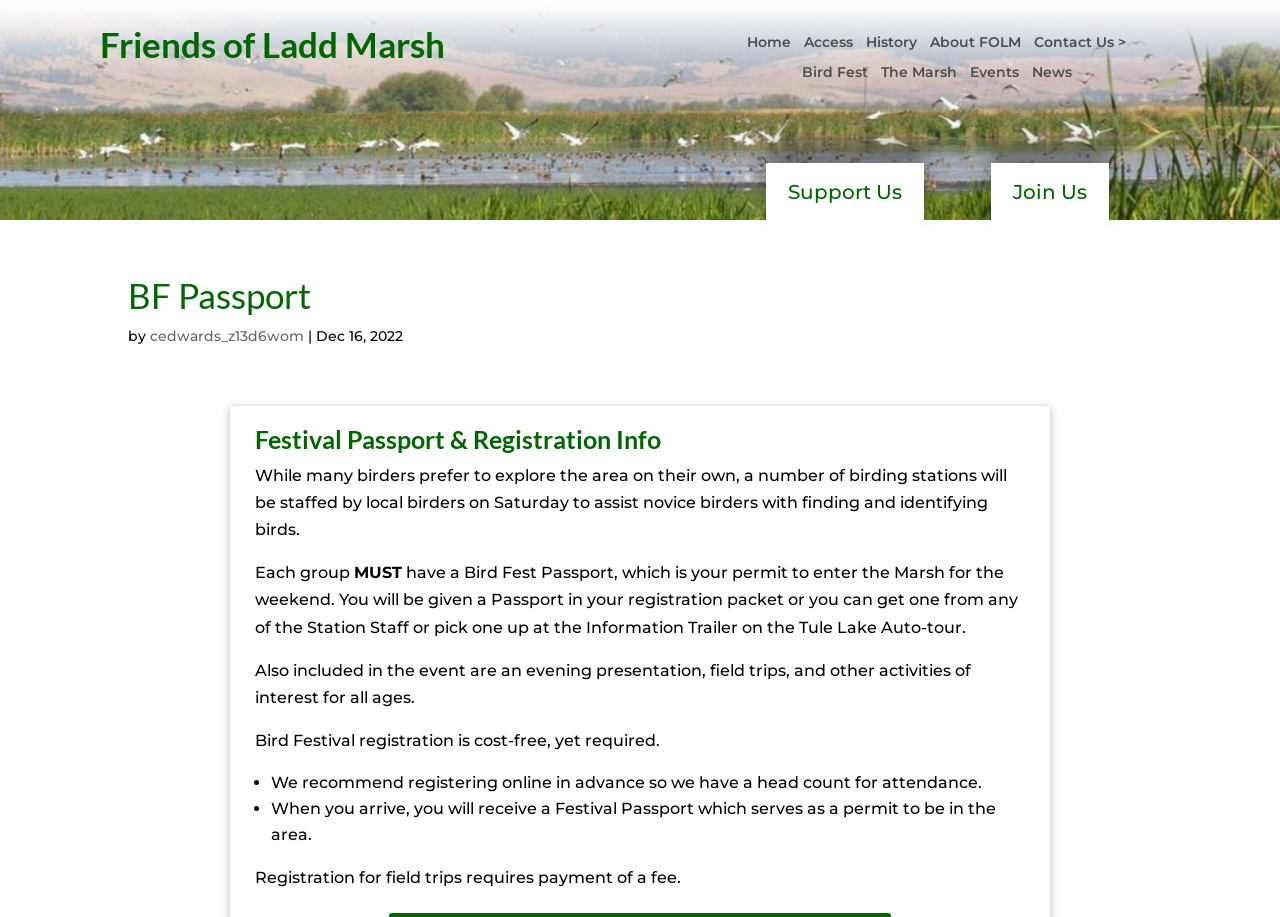Locate the bounding box coordinates of the segment that needs to be clicked to meet this instruction: "Learn about Bird Fest".

[0.626, 0.07, 0.678, 0.094]